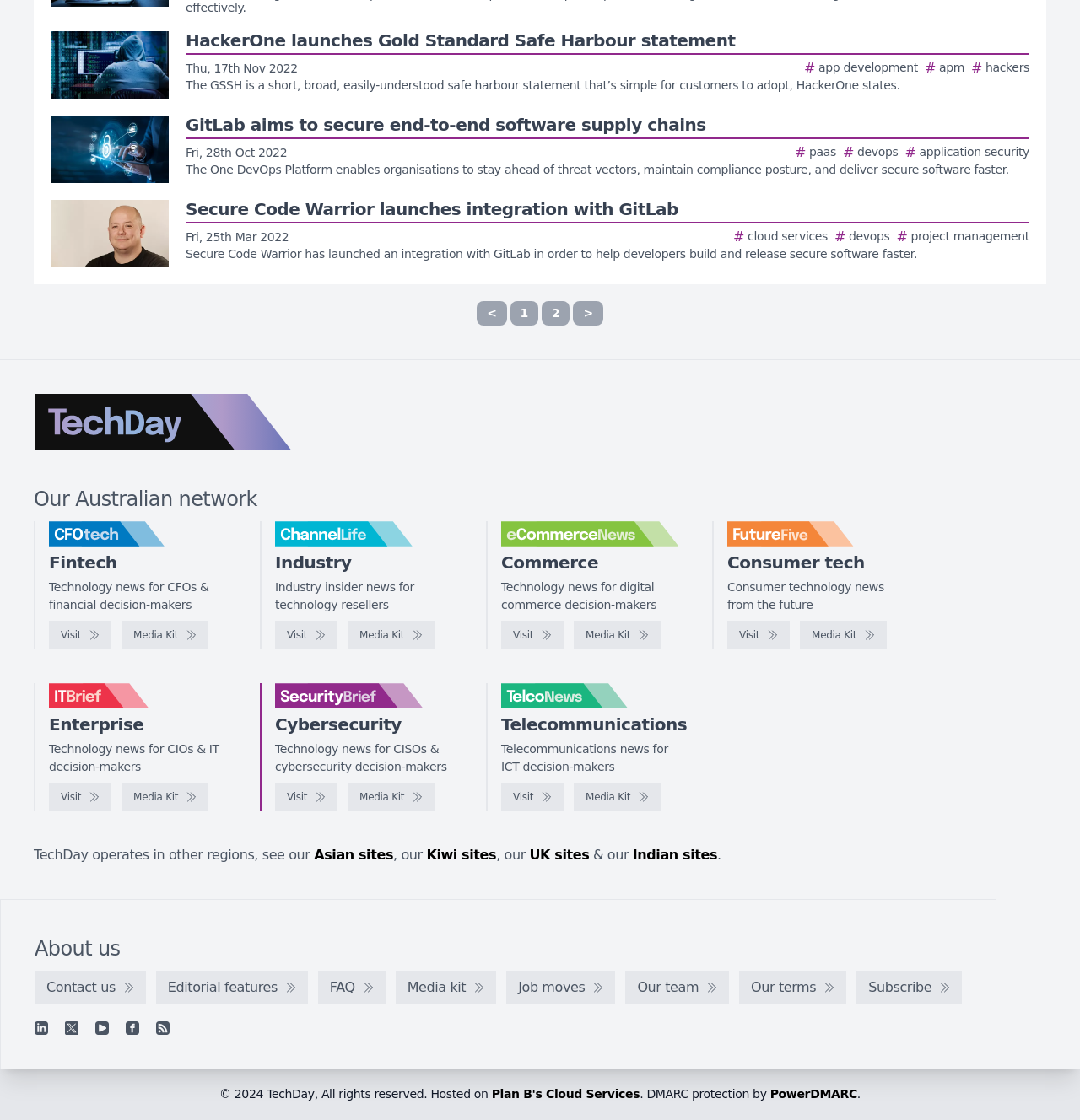Find the bounding box of the web element that fits this description: "Tracing Paper".

None